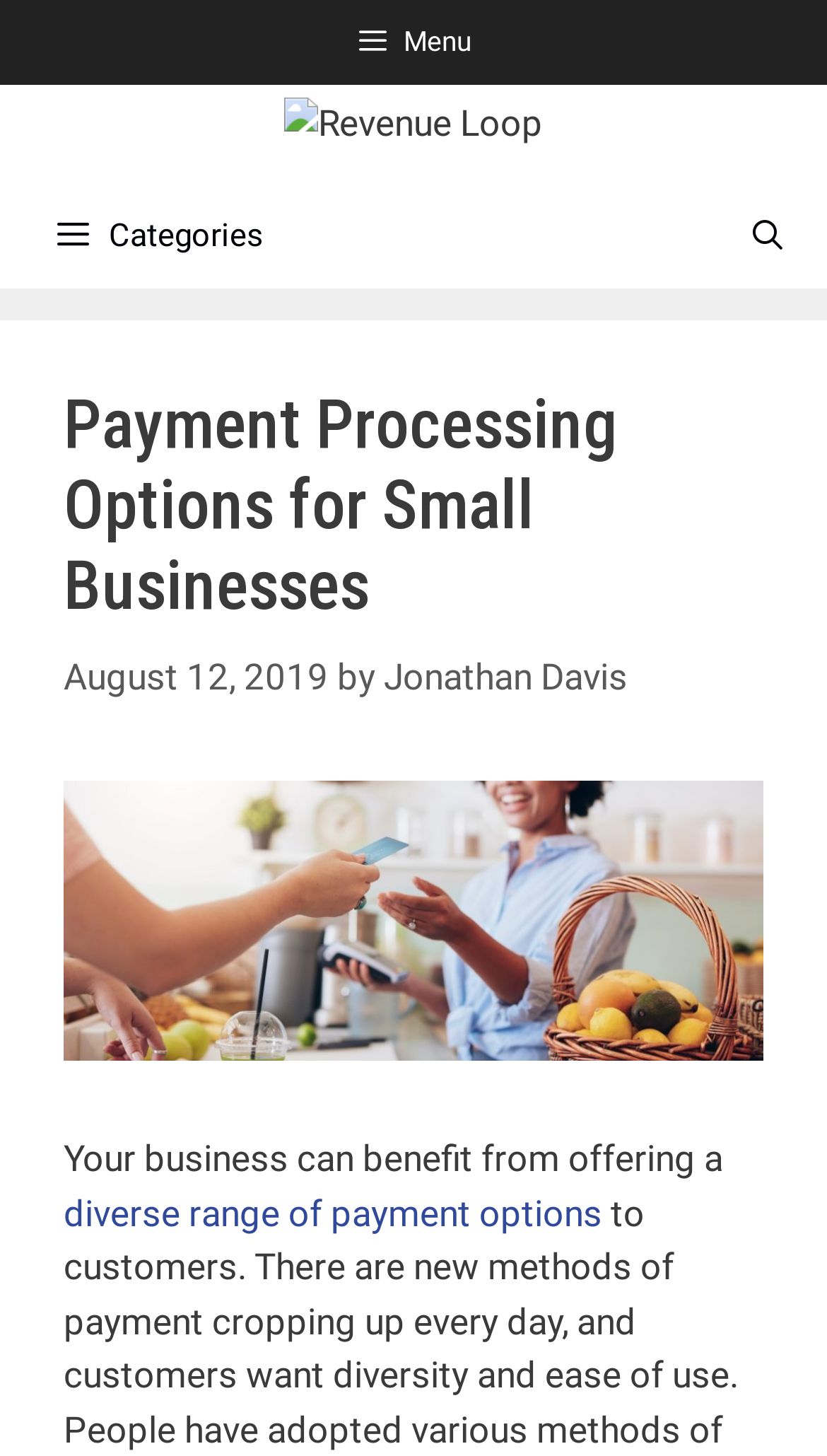Who is the author of the article?
Based on the visual content, answer with a single word or a brief phrase.

Jonathan Davis